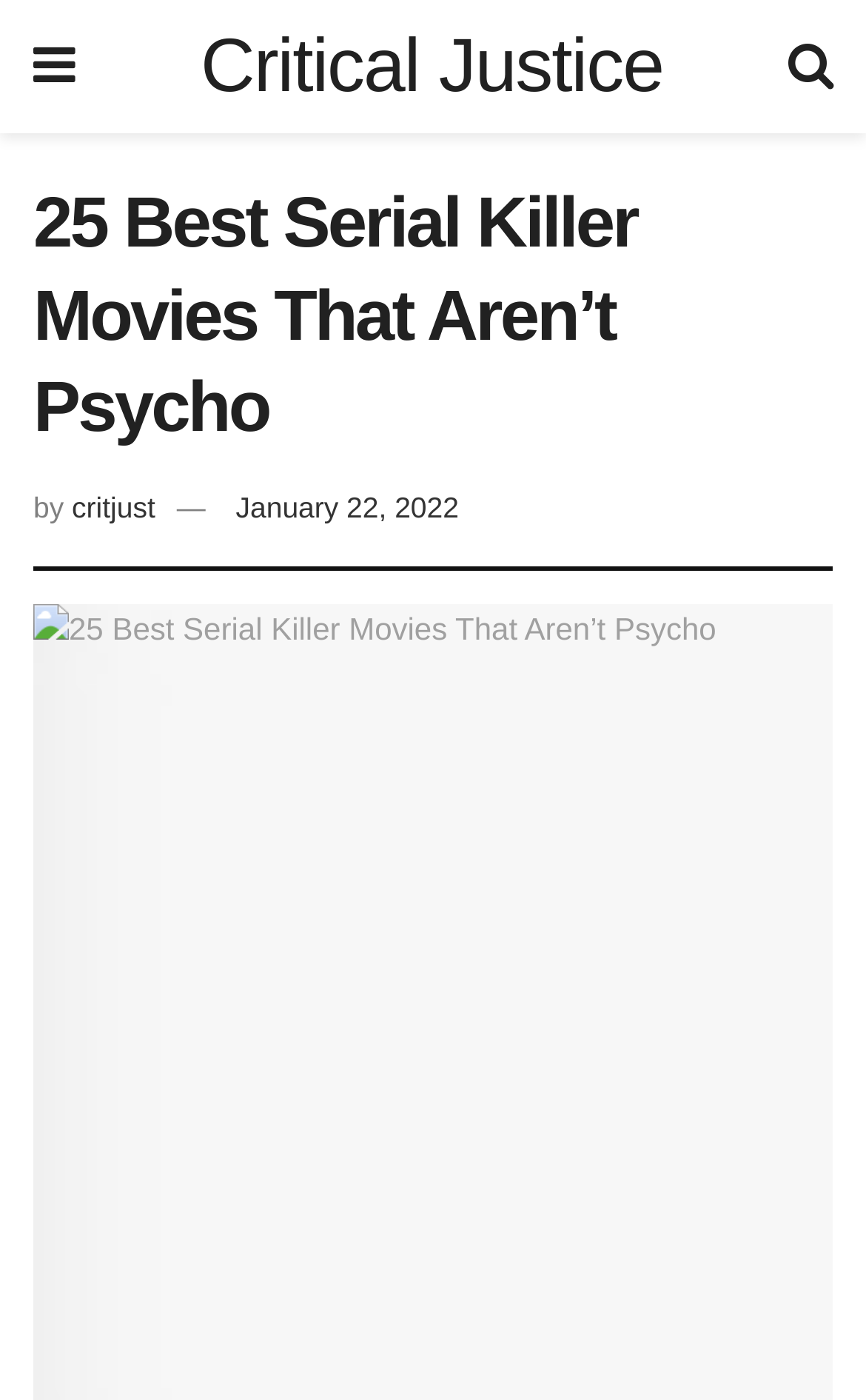Extract the main heading from the webpage content.

25 Best Serial Killer Movies That Aren’t Psycho